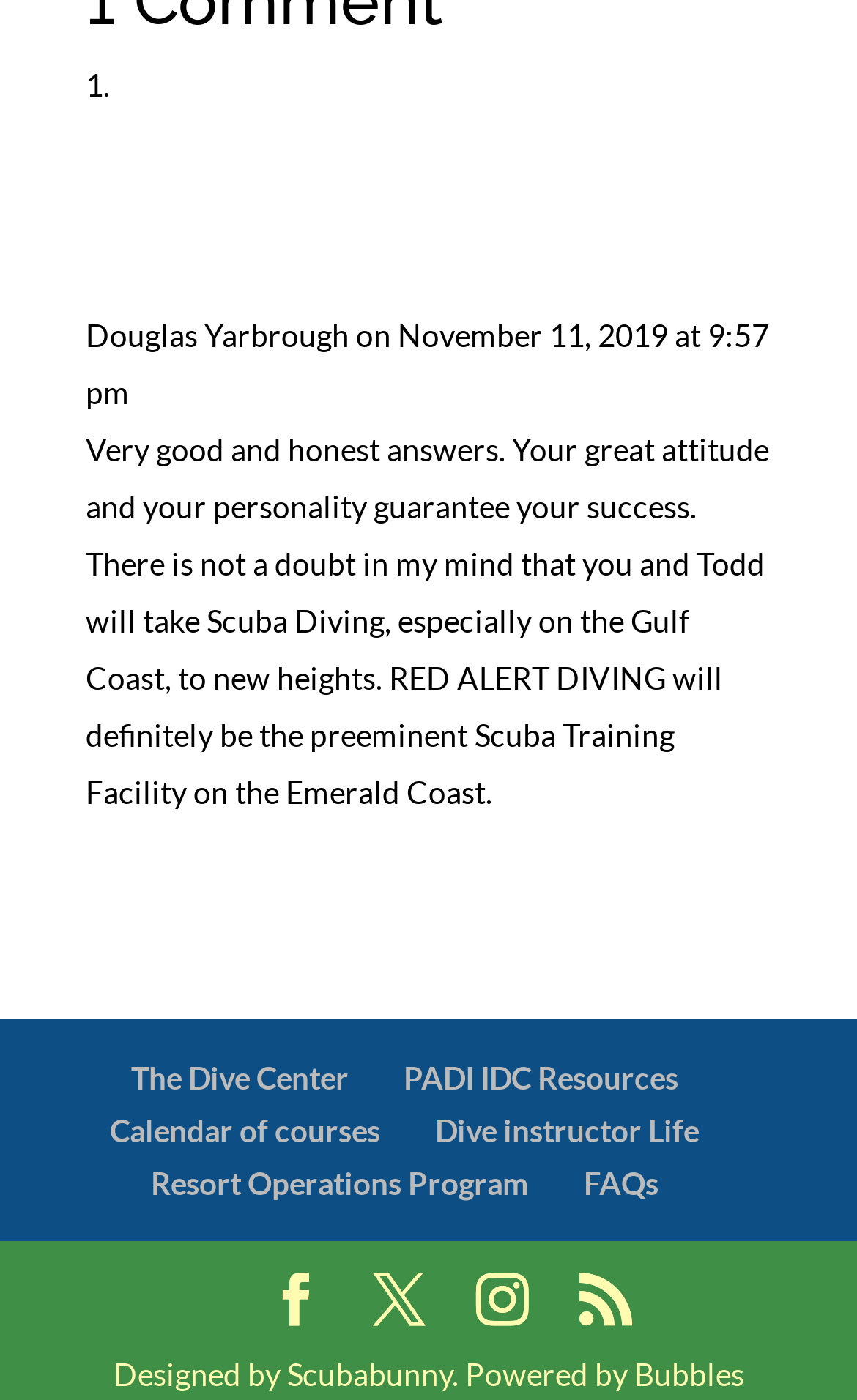Identify the bounding box coordinates of the specific part of the webpage to click to complete this instruction: "Read the FAQs".

[0.681, 0.831, 0.768, 0.858]